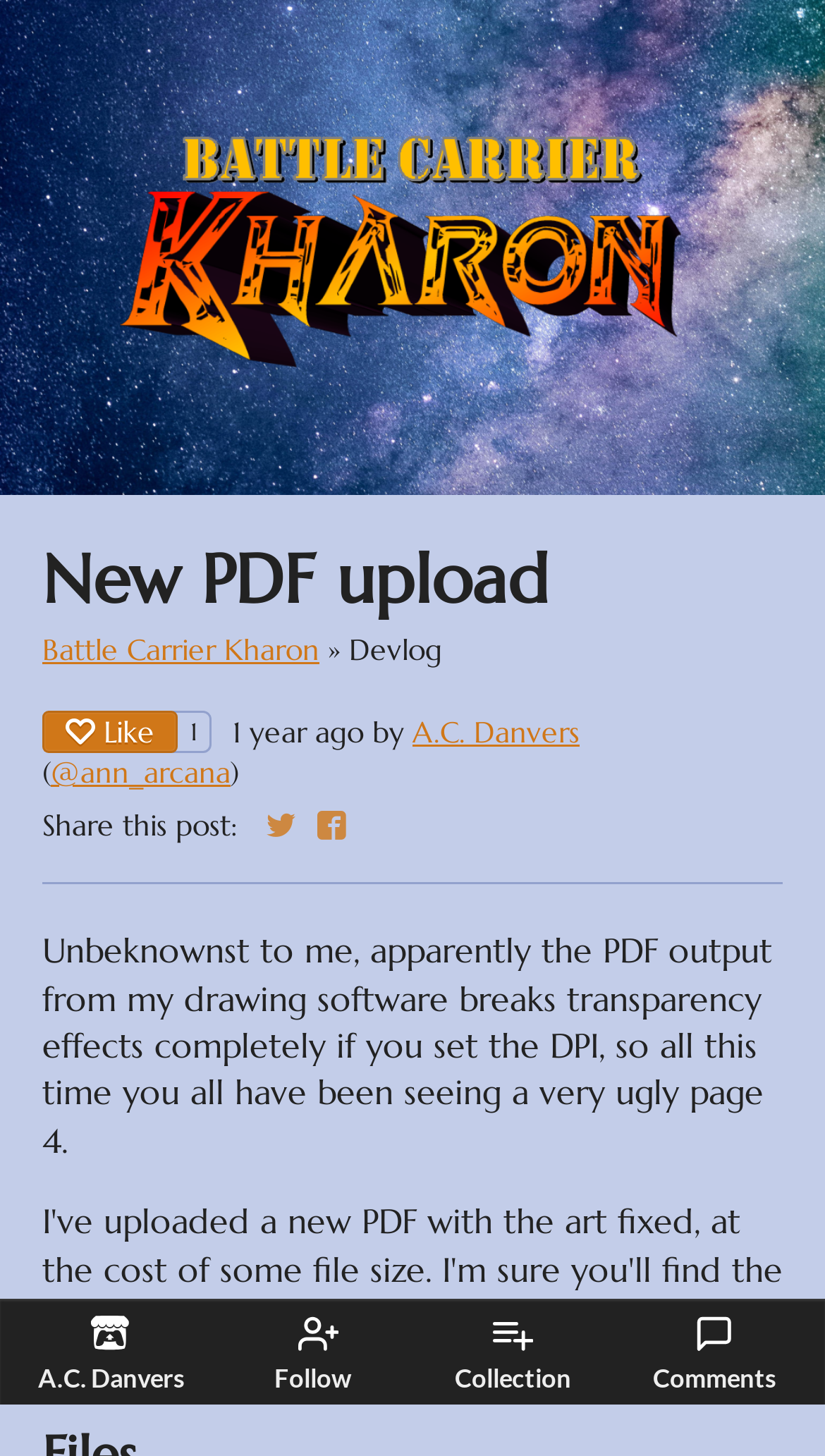What is the name of the battle carrier?
From the screenshot, supply a one-word or short-phrase answer.

Kharon